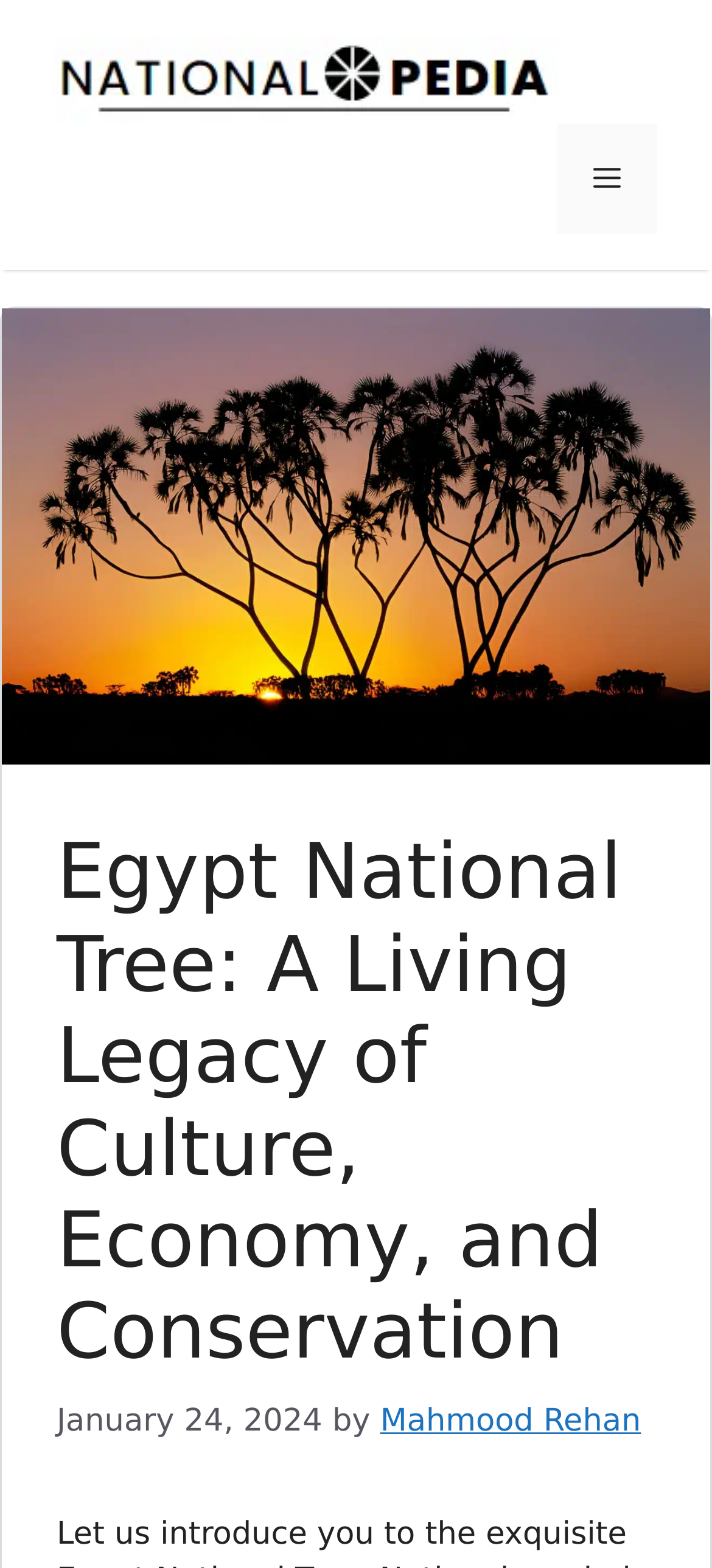Extract the main title from the webpage and generate its text.

Egypt National Tree: A Living Legacy of Culture, Economy, and Conservation